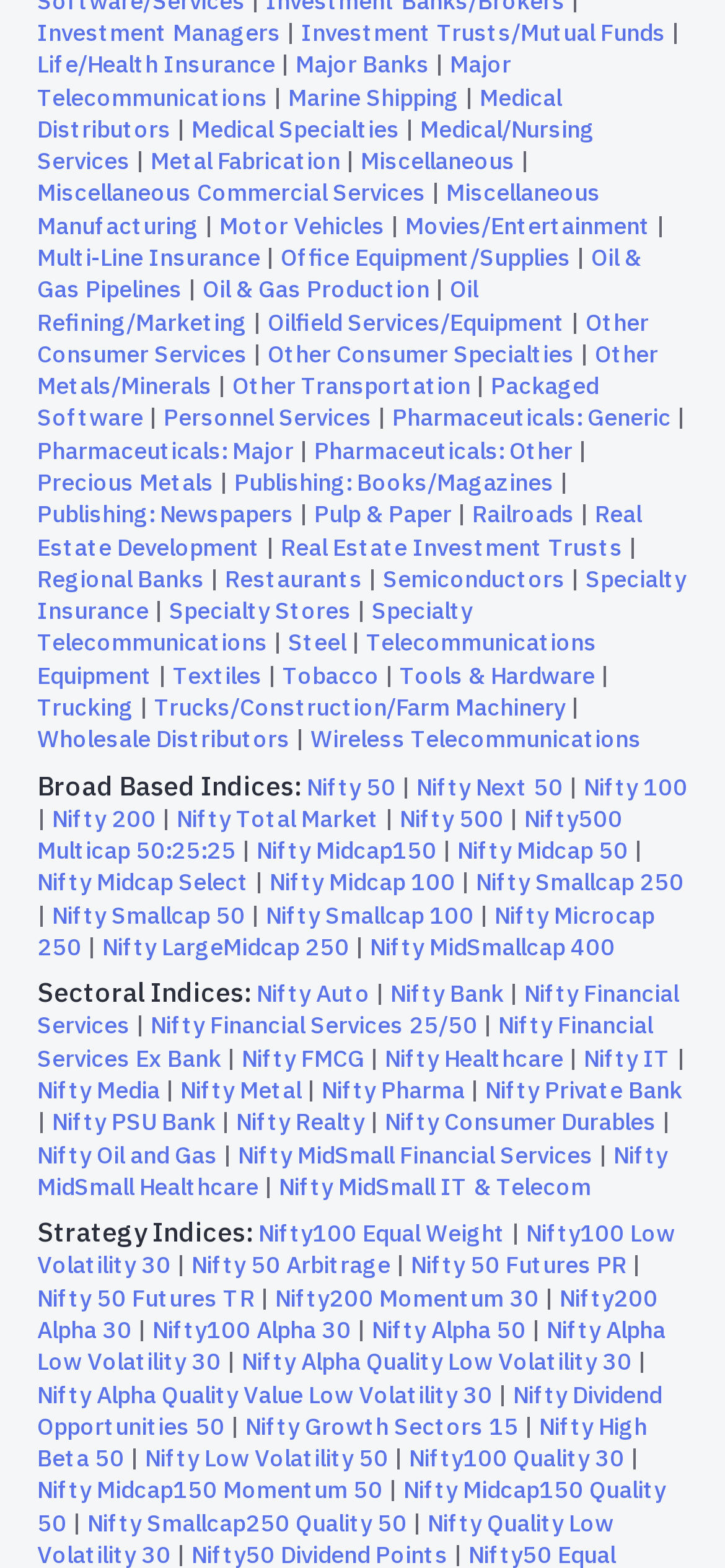Please identify the bounding box coordinates of the clickable area that will allow you to execute the instruction: "View Medical Specialties".

[0.264, 0.072, 0.551, 0.091]